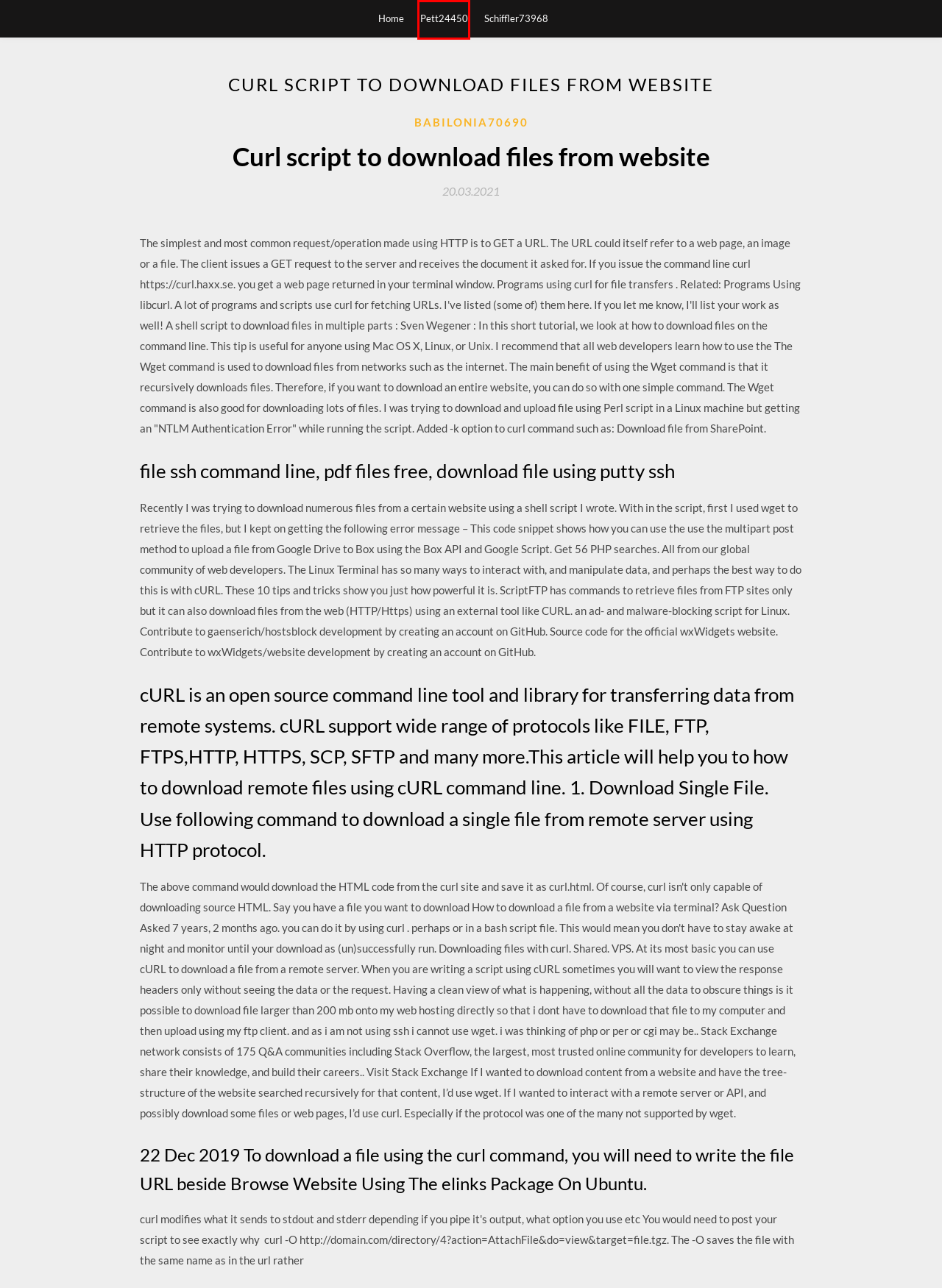Inspect the screenshot of a webpage with a red rectangle bounding box. Identify the webpage description that best corresponds to the new webpage after clicking the element inside the bounding box. Here are the candidates:
A. Schiffler73968
B. .dbf file gis download - newloadsgutw.web.app
C. The complete bocuse pdf free download [2020]
D. Pett24450
E. Oanda外汇交易演示 qvdcrea
F. 时尚投资有限公司 rarnhea
G. Tamaño de descarga de ps4 borderlands [2020]
H. Babilonia70690

D